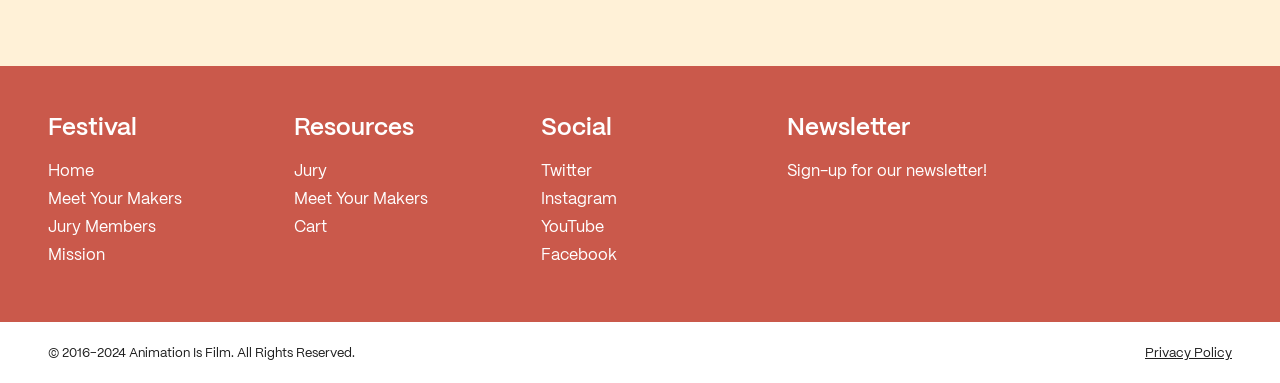Based on the element description: "Meet Your Makers", identify the UI element and provide its bounding box coordinates. Use four float numbers between 0 and 1, [left, top, right, bottom].

[0.23, 0.492, 0.335, 0.541]